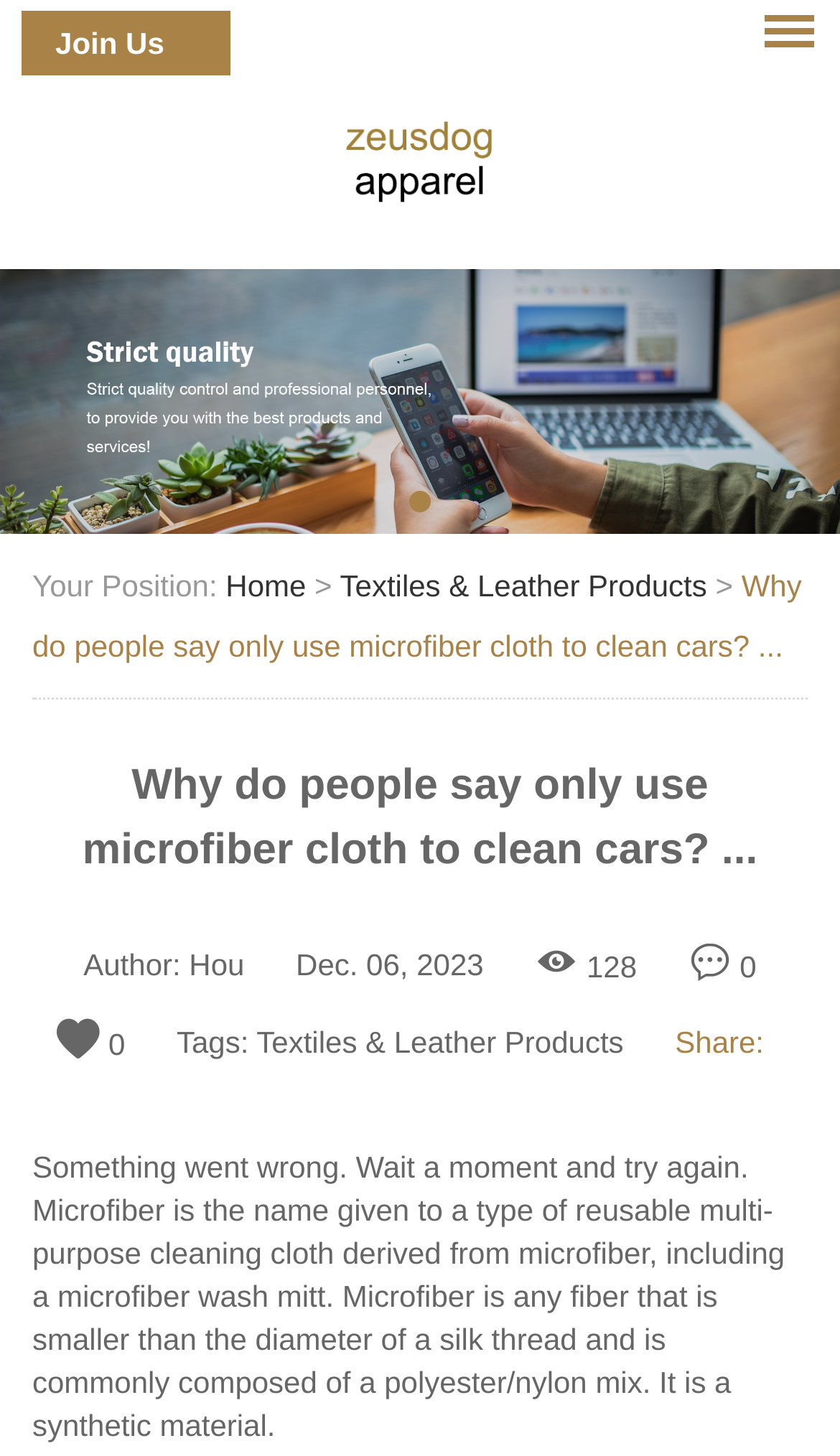Determine the title of the webpage and give its text content.

Why do people say only use microfiber cloth to clean cars? ...